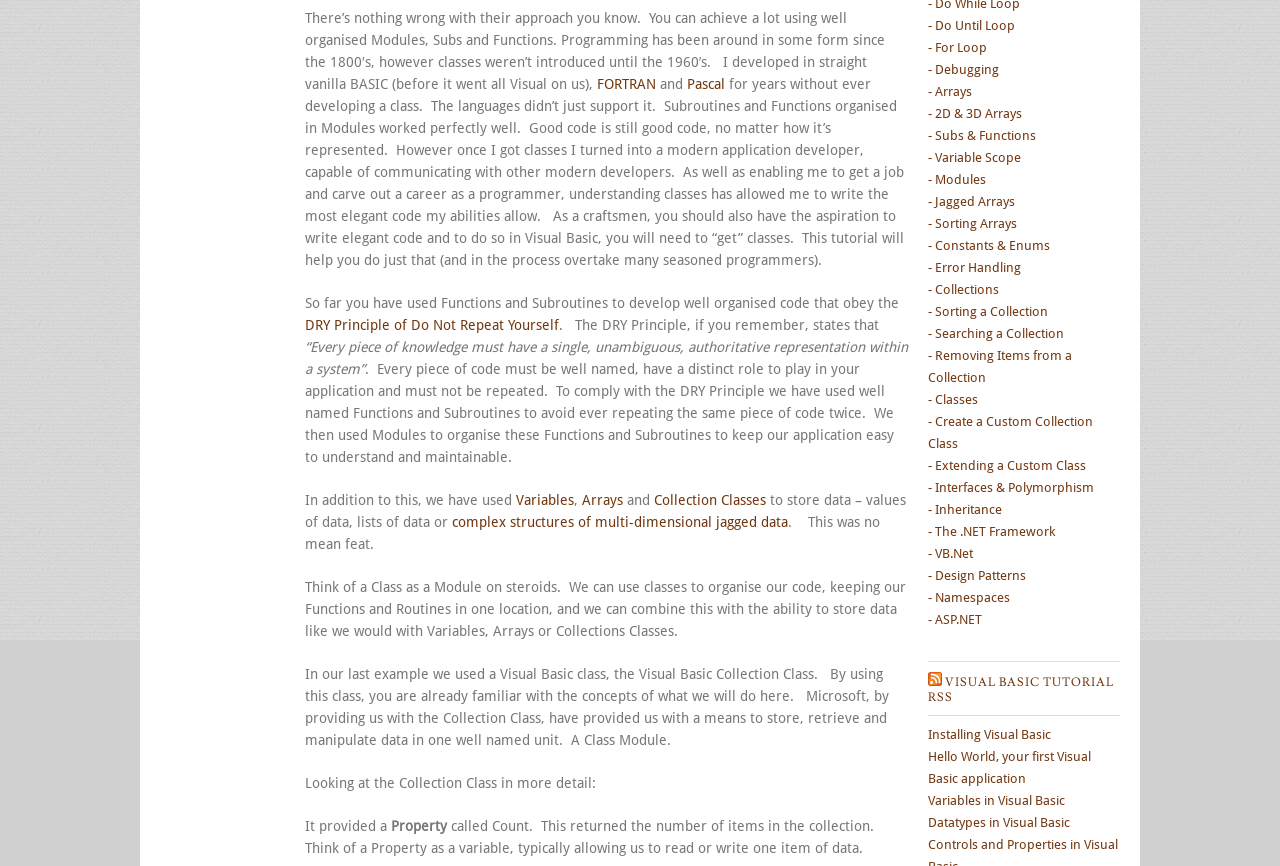Based on the element description Variables, identify the bounding box coordinates for the UI element. The coordinates should be in the format (top-left x, top-left y, bottom-right x, bottom-right y) and within the 0 to 1 range.

[0.403, 0.568, 0.448, 0.587]